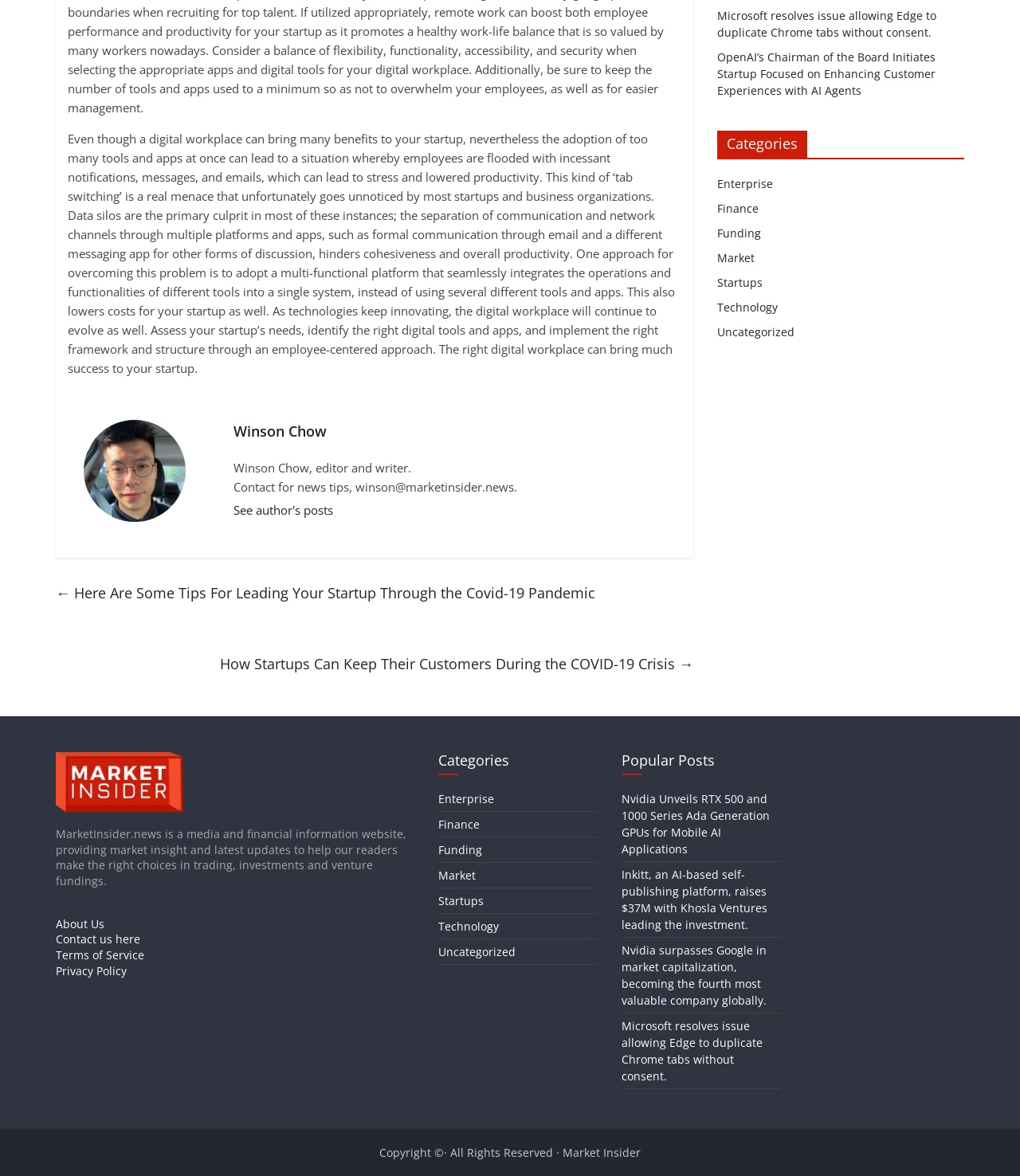Please determine the bounding box coordinates of the section I need to click to accomplish this instruction: "Click the 'WAO' link".

None